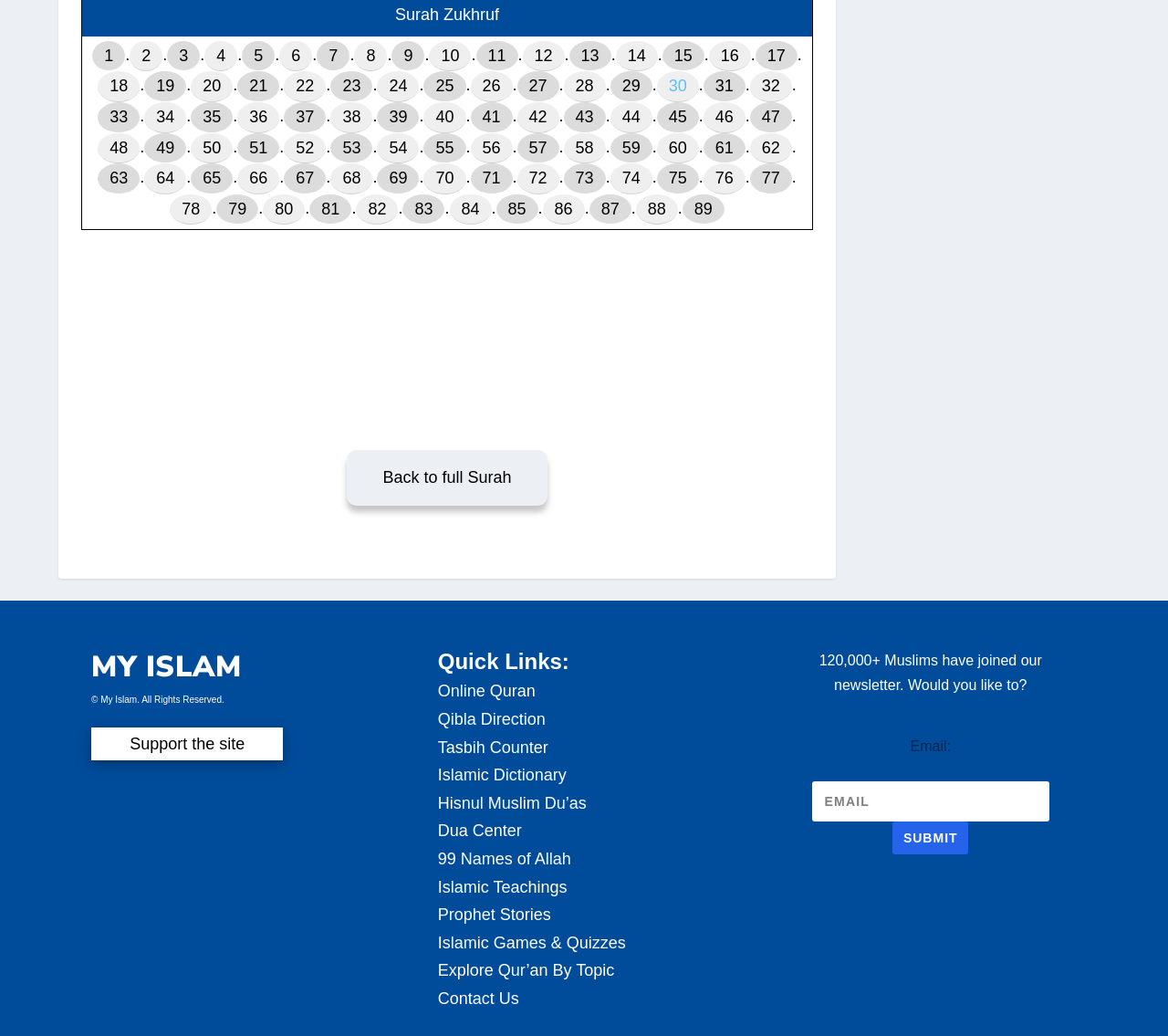Locate the bounding box coordinates of the clickable region to complete the following instruction: "Check the Protective Clothing page."

None